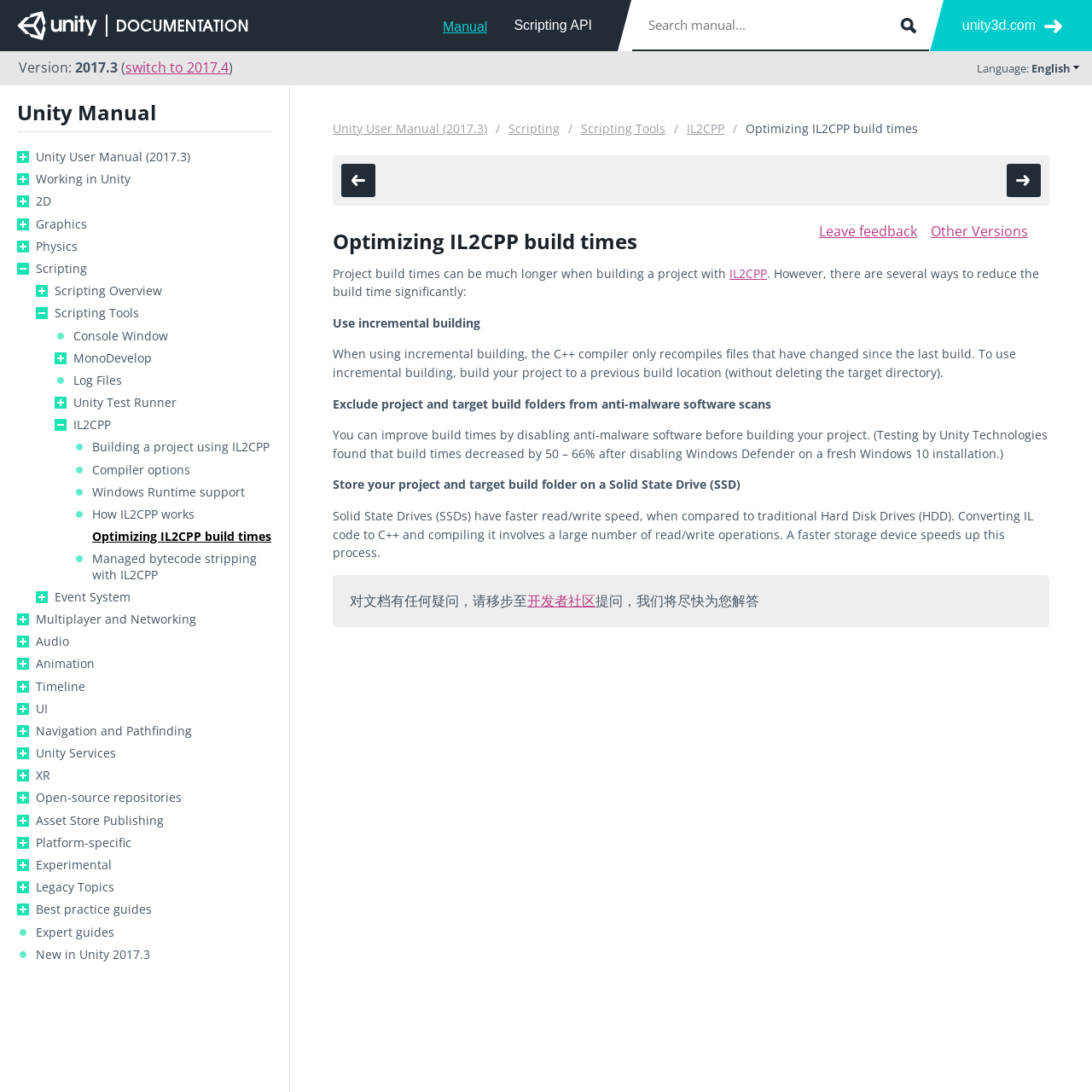Locate the bounding box of the user interface element based on this description: "Unity User Manual (2017.3)".

[0.305, 0.109, 0.446, 0.126]